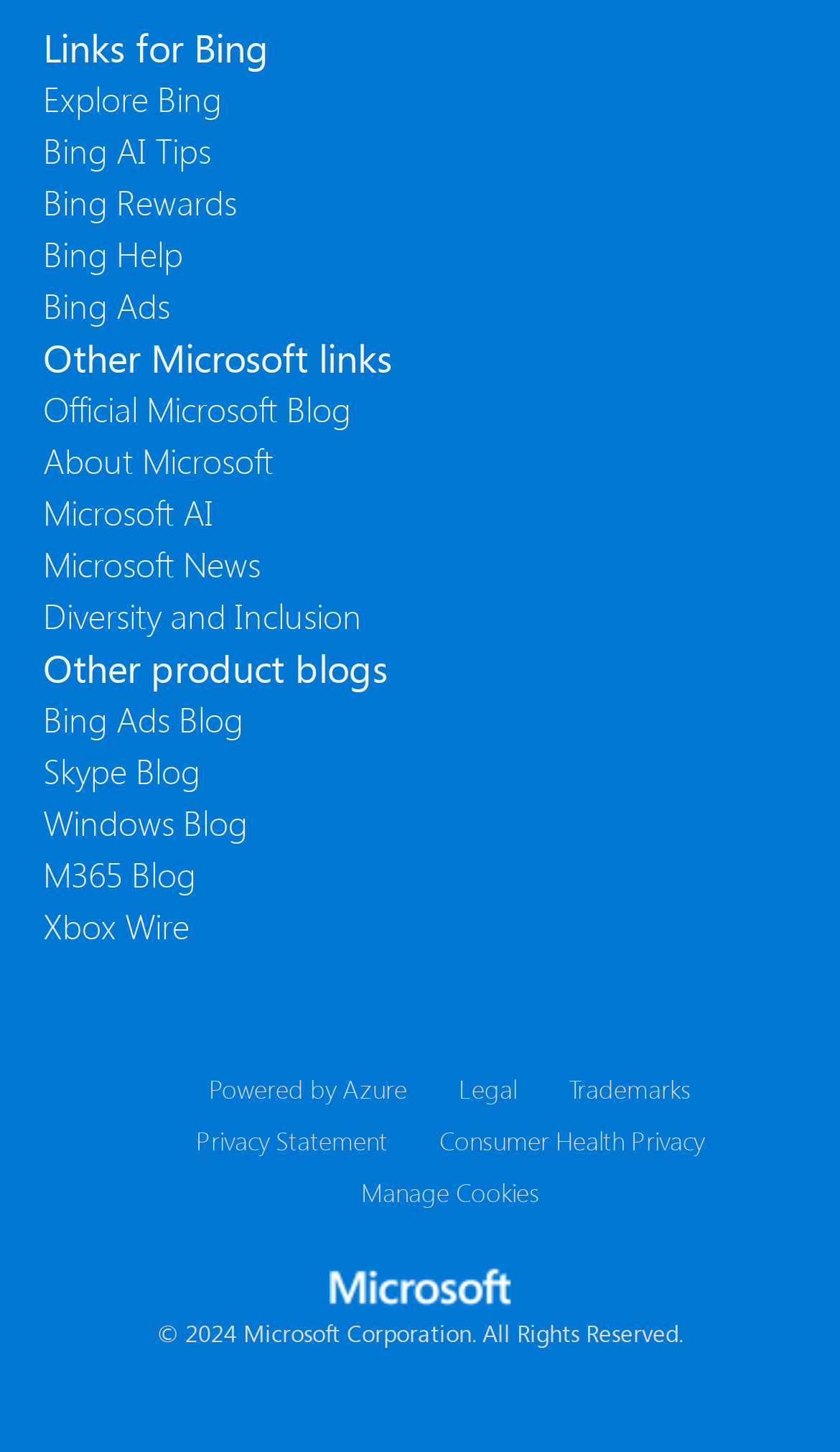Please identify the bounding box coordinates of the region to click in order to complete the given instruction: "Visit Xbox Wire". The coordinates should be four float numbers between 0 and 1, i.e., [left, top, right, bottom].

[0.051, 0.622, 0.226, 0.654]